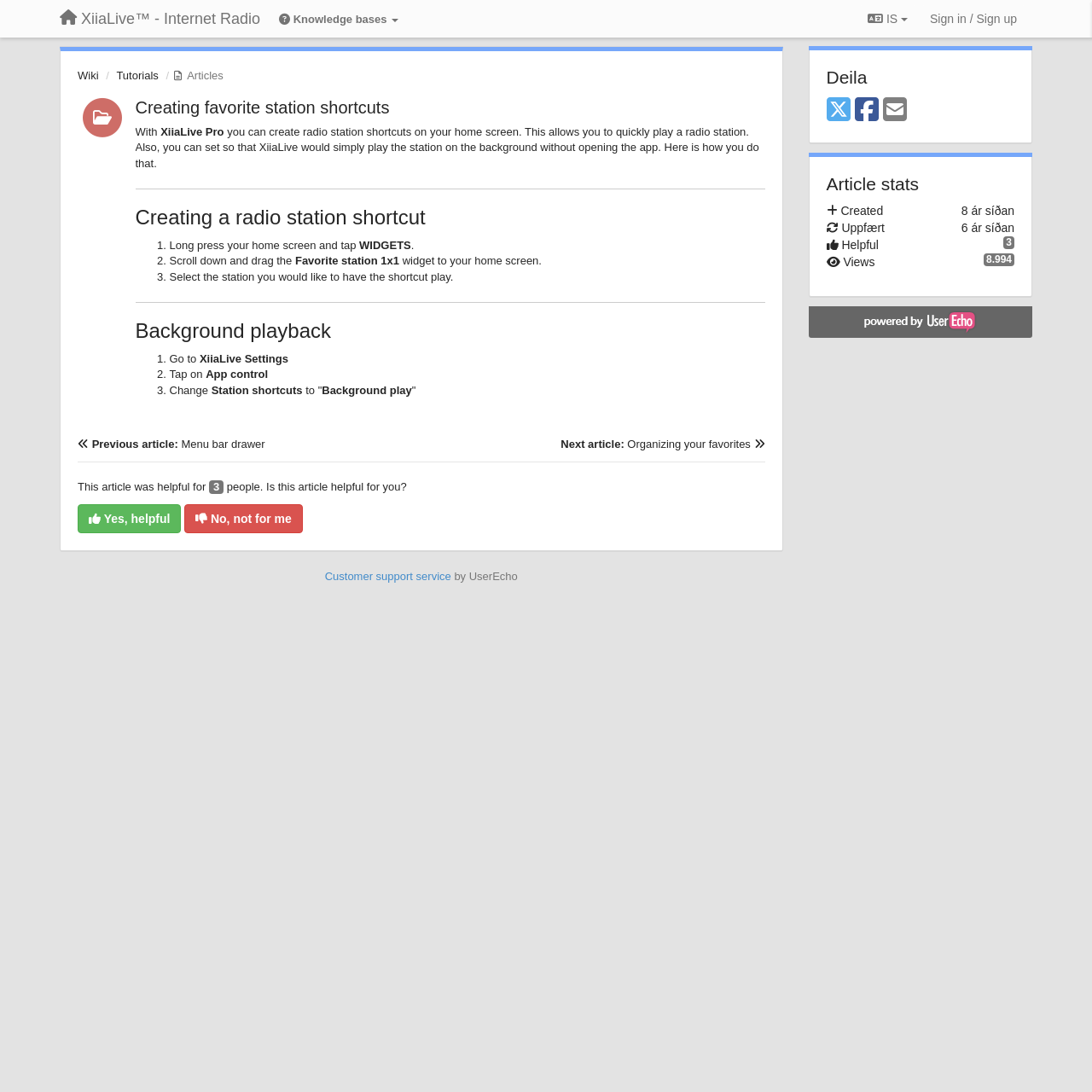Please analyze the image and give a detailed answer to the question:
How many people found this article helpful?

The webpage displays a statistic indicating that 8 people found this article helpful, which suggests that the content has been useful to a certain number of users.